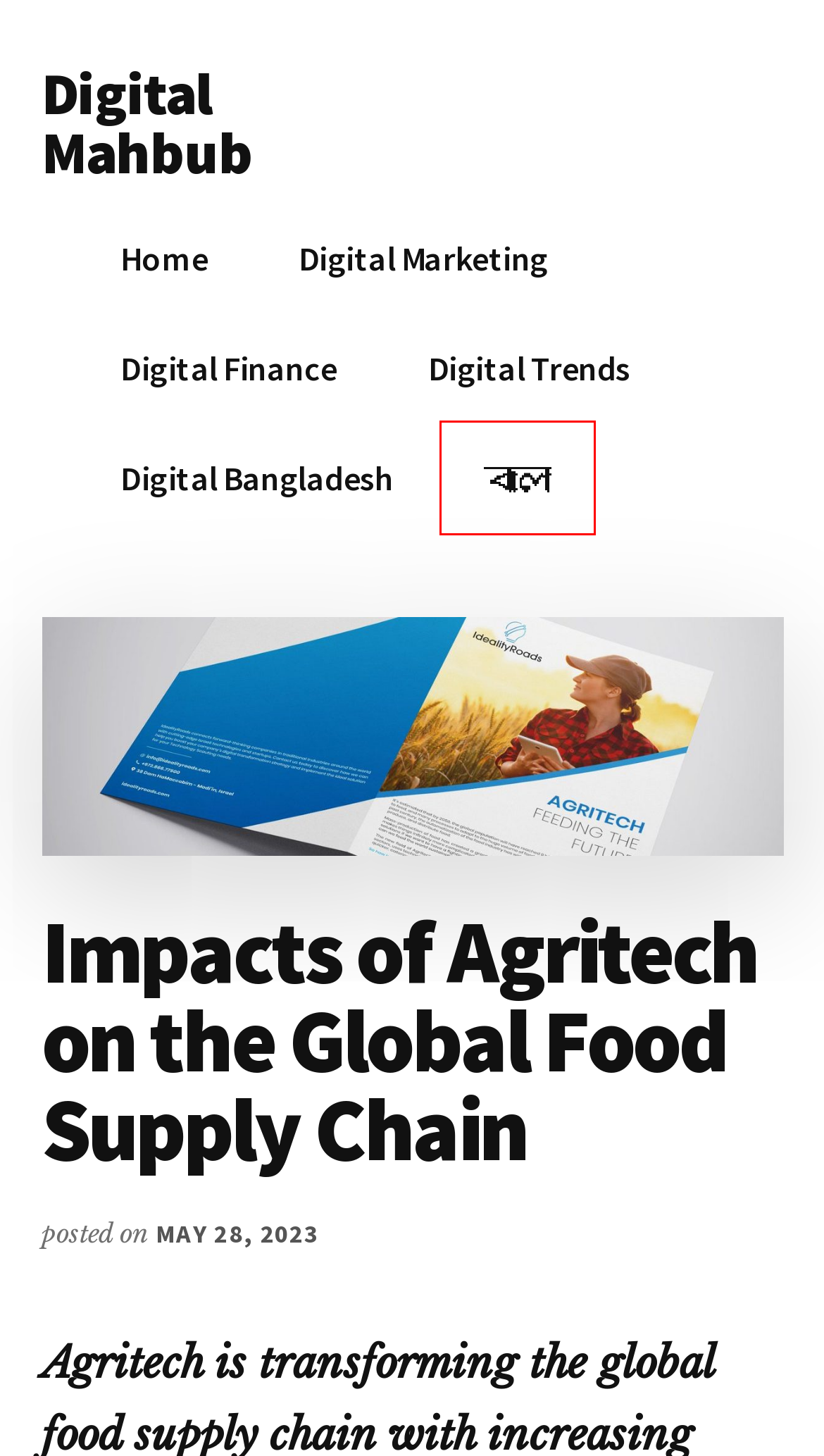You are given a screenshot of a webpage with a red bounding box around an element. Choose the most fitting webpage description for the page that appears after clicking the element within the red bounding box. Here are the candidates:
A. Digital Wellbeing - Digital Mahbub
B. Digital Finance - Digital Mahbub
C. বাংলা - Digital Mahbub
D. Email Marketing - Digital Mahbub
E. Digital Mahbub - Your Digital Destination
F. Digital Bangladesh - Digital Mahbub
G. Digital Marketing - Digital Mahbub
H. Digital Trends - Digital Mahbub

C